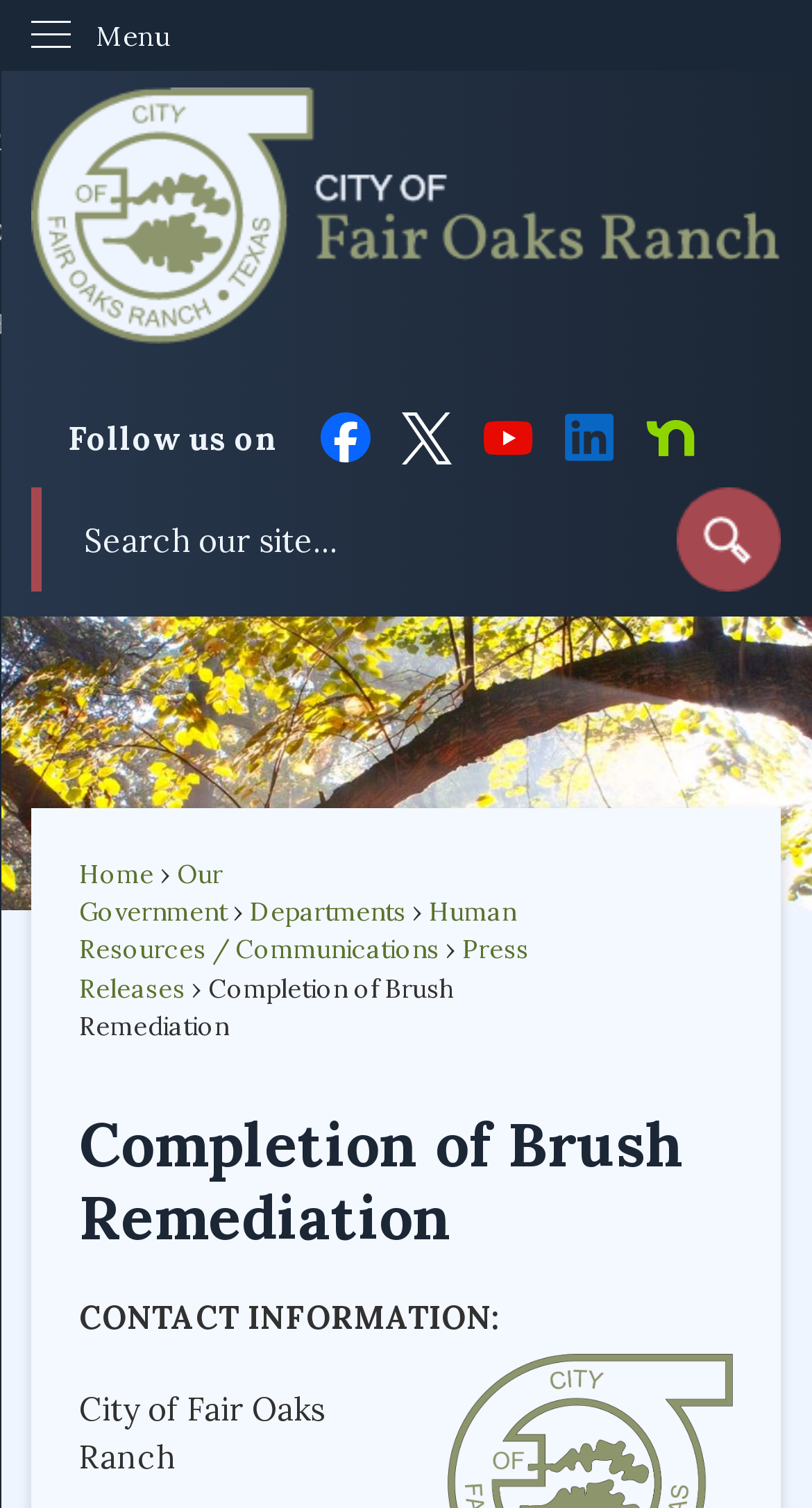Pinpoint the bounding box coordinates of the clickable element to carry out the following instruction: "Go to human resources page."

[0.097, 0.594, 0.636, 0.64]